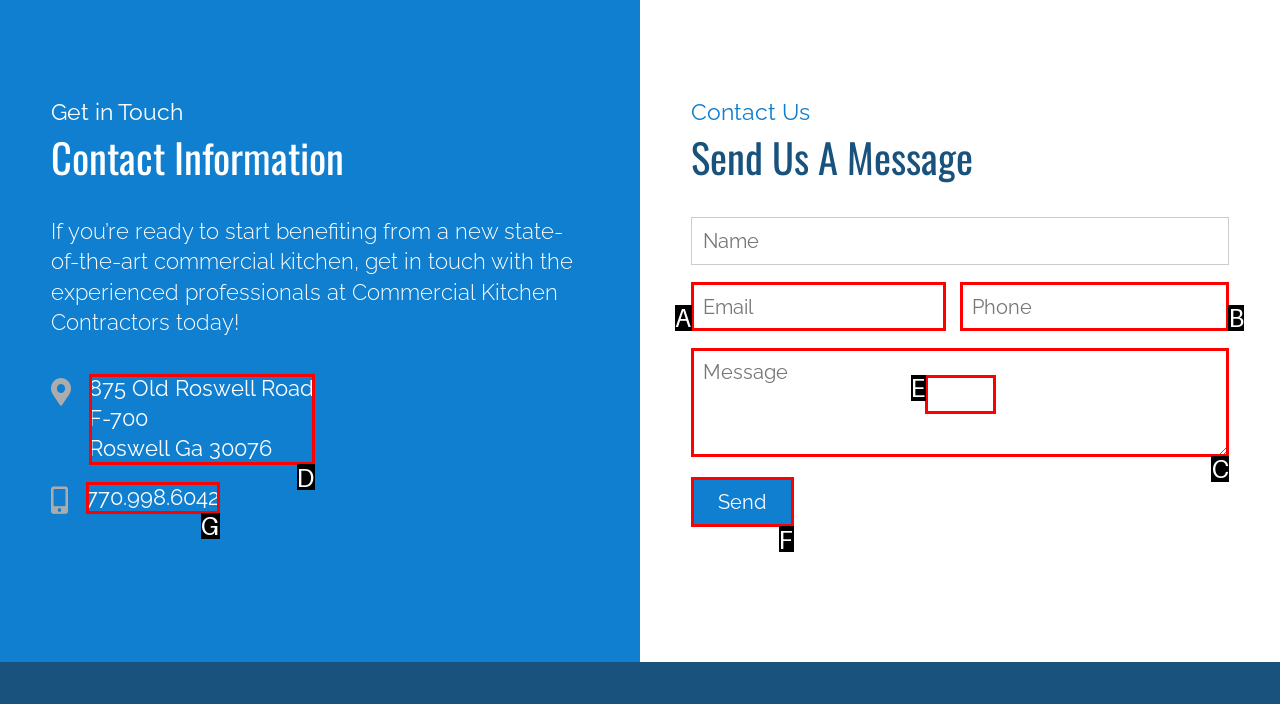Choose the HTML element that matches the description: 770.998.6042
Reply with the letter of the correct option from the given choices.

G